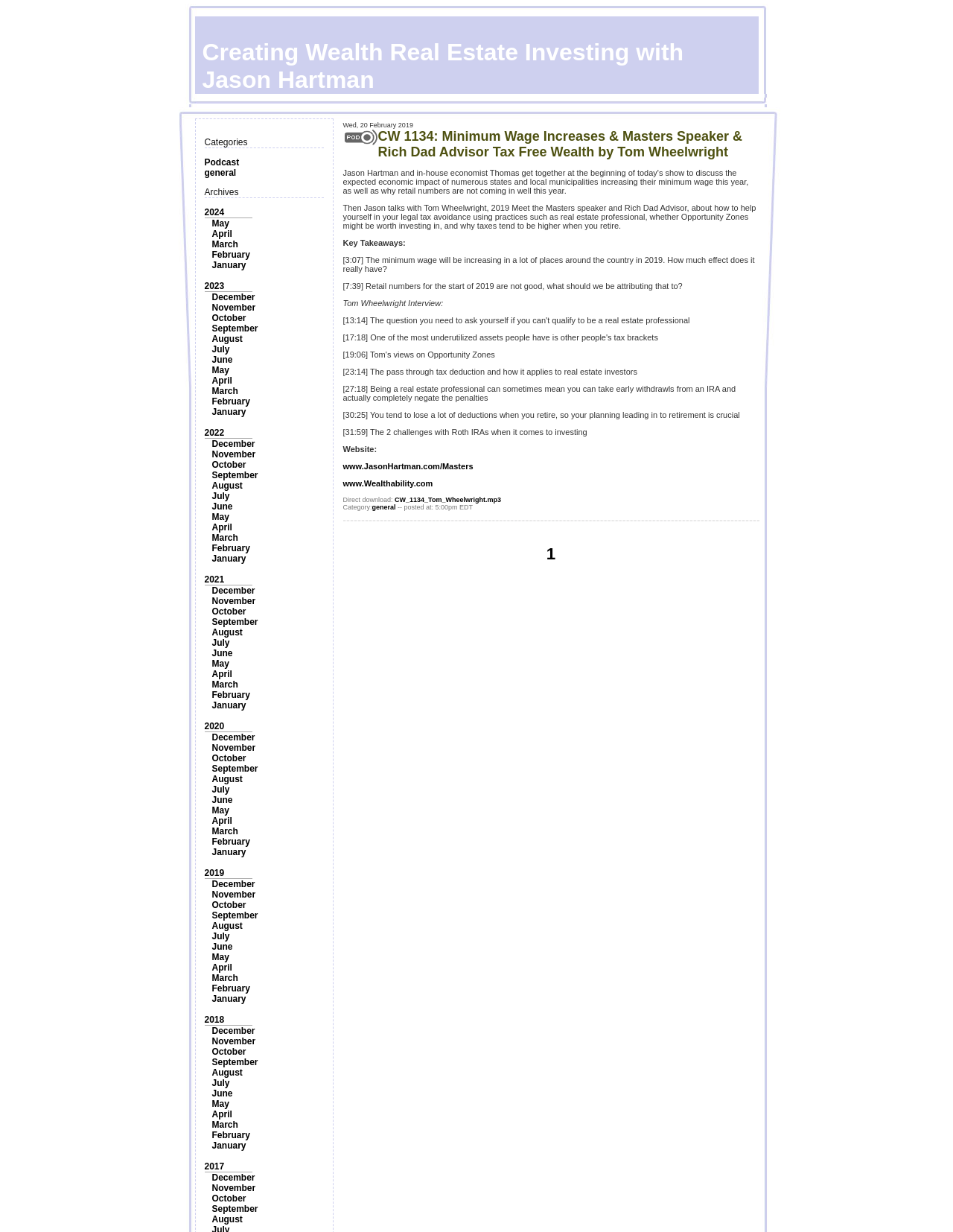With reference to the screenshot, provide a detailed response to the question below:
What is the time period covered by the archives on this webpage?

I can see links labeled with years from 2018 to 2024, which suggests that the archives on this webpage cover a period of at least 6 years.